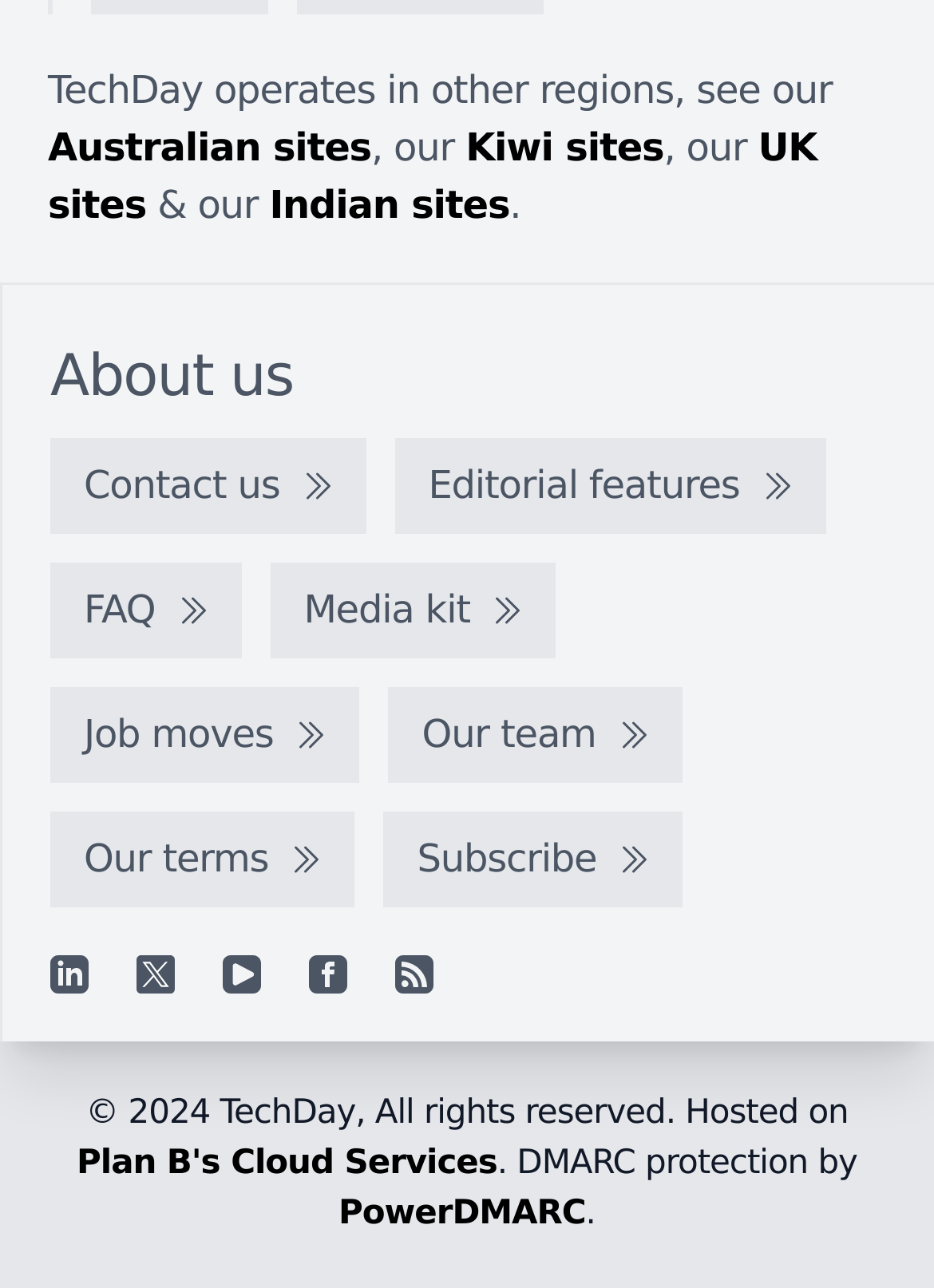How many regions does TechDay operate in?
Using the picture, provide a one-word or short phrase answer.

4